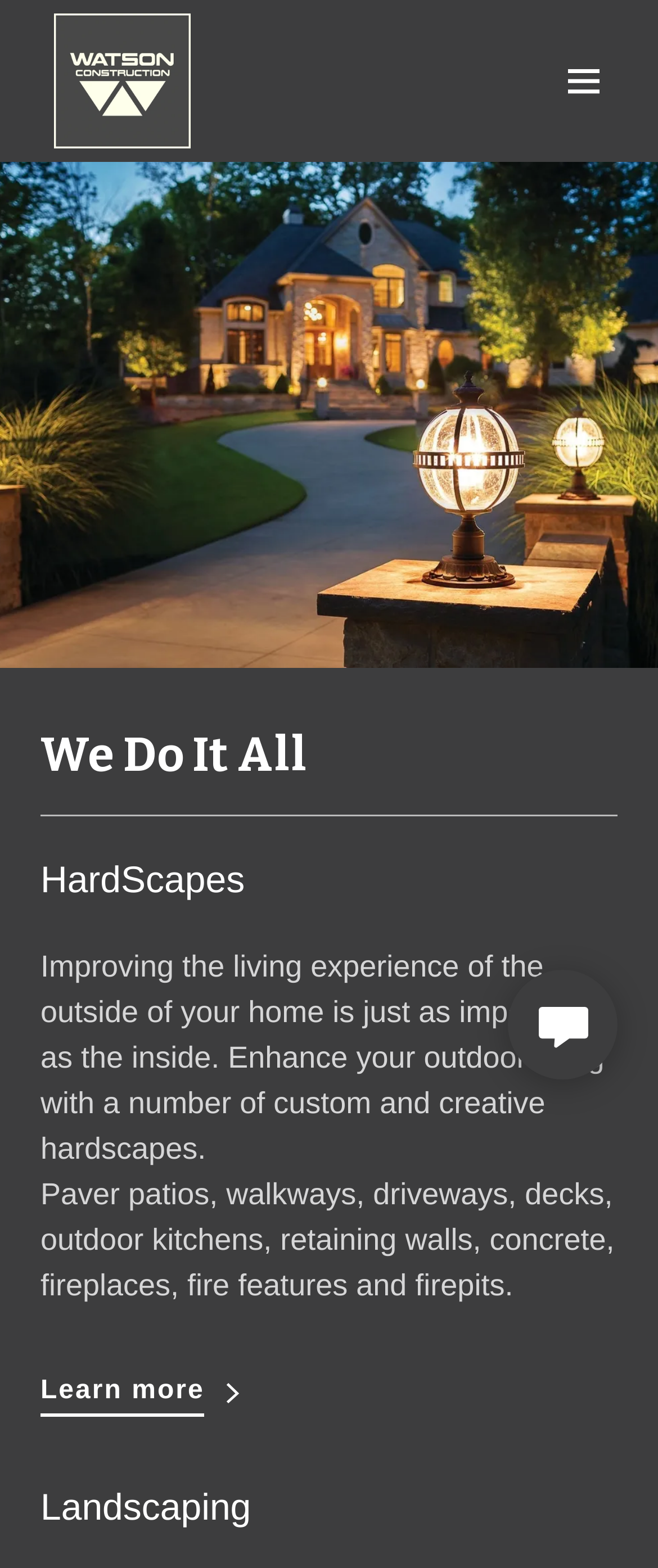Return the bounding box coordinates of the UI element that corresponds to this description: "aria-label="Hamburger Site Navigation Icon"". The coordinates must be given as four float numbers in the range of 0 and 1, [left, top, right, bottom].

[0.836, 0.03, 0.938, 0.073]